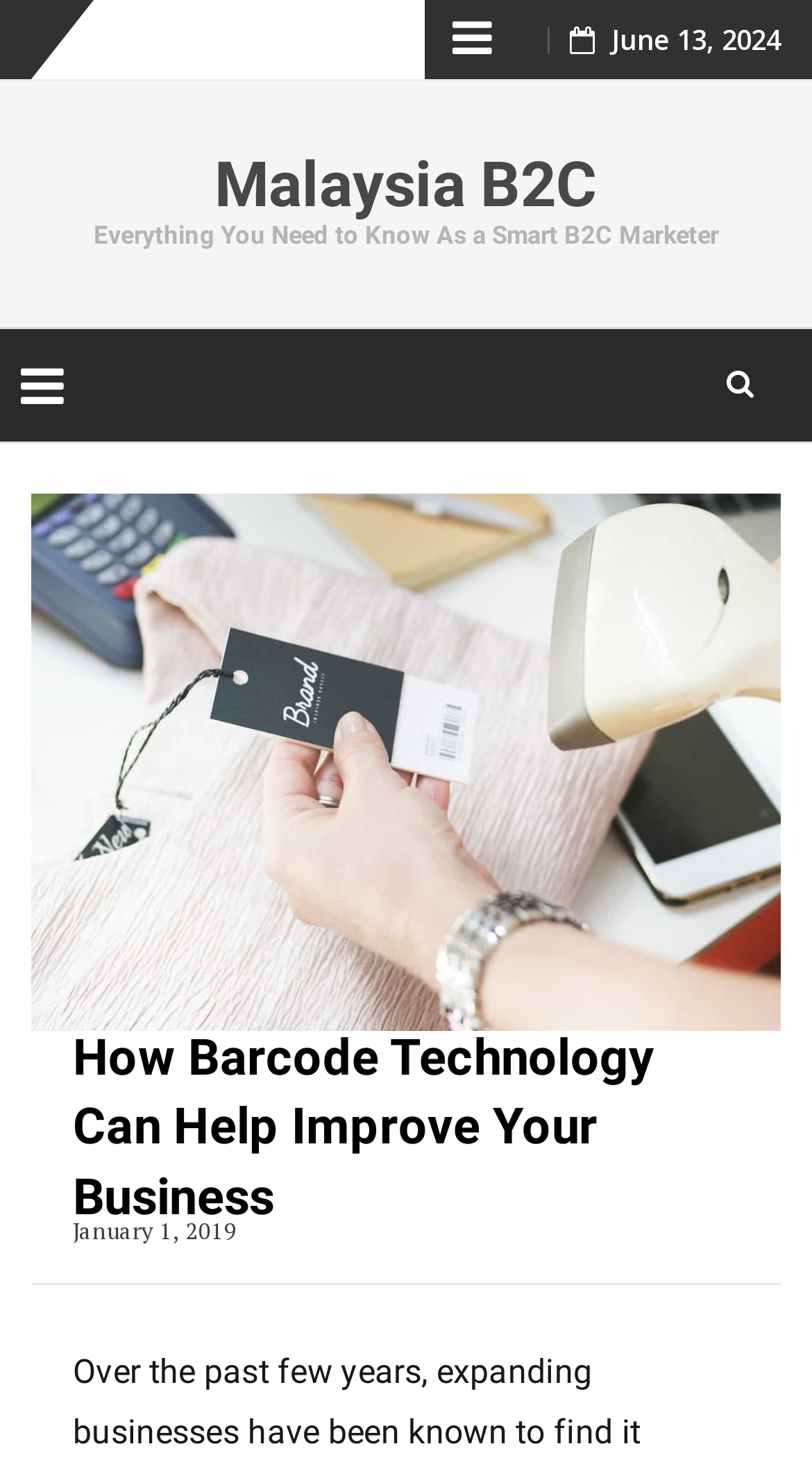What is the topic of the article?
Respond to the question with a well-detailed and thorough answer.

I analyzed the webpage and found that the article is about 'How Barcode Technology Can Help Improve Your Business', which is indicated by the heading element. This suggests that the topic of the article is related to barcode technology and its applications in business.